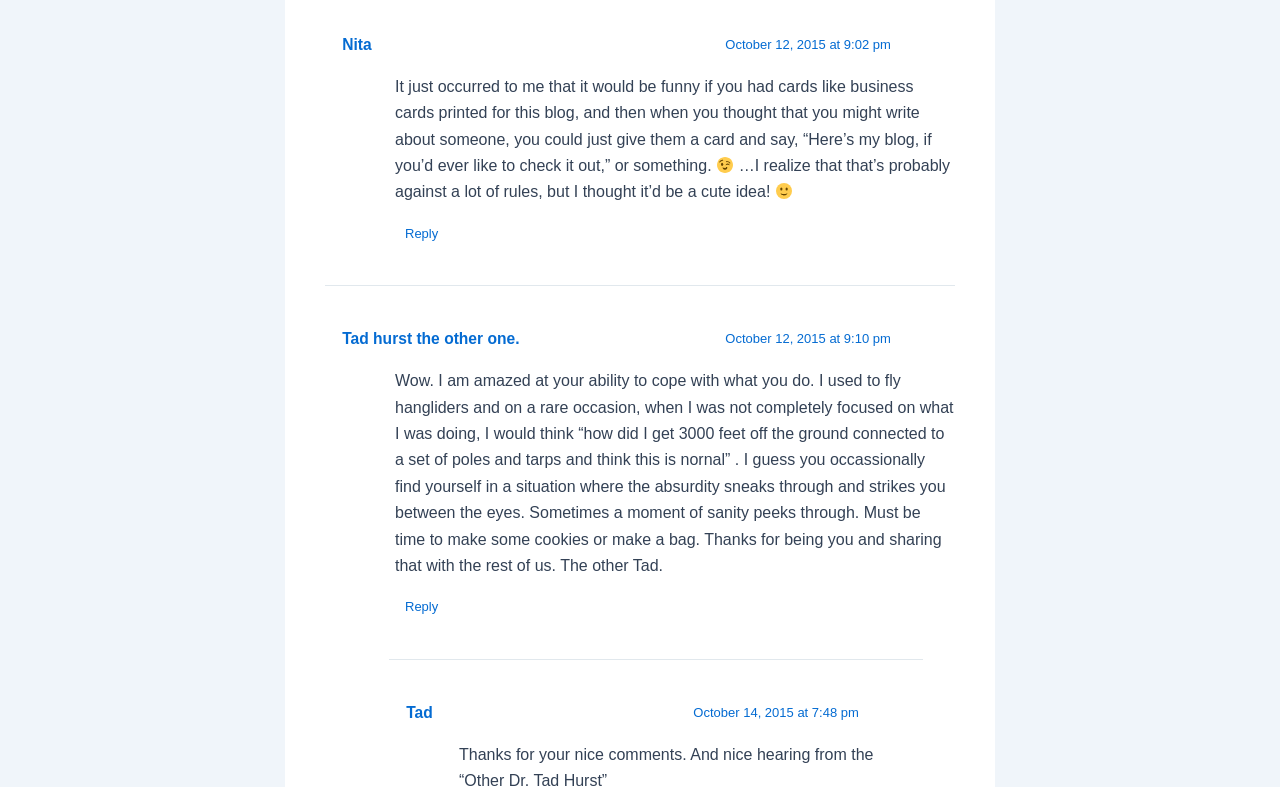How many images are in the first comment?
Please provide a single word or phrase as the answer based on the screenshot.

2